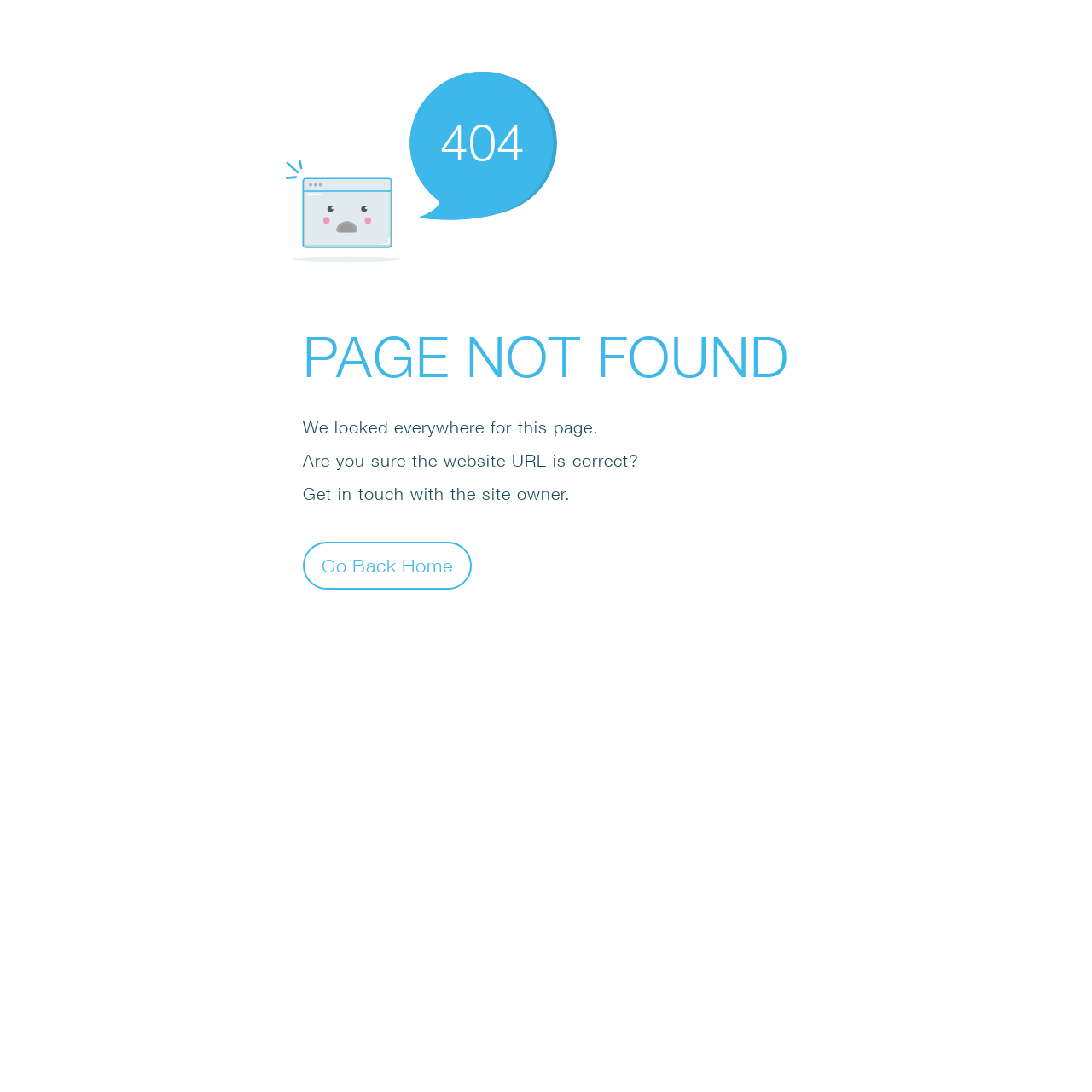Locate the bounding box of the user interface element based on this description: "Go Back Home".

[0.277, 0.496, 0.432, 0.54]